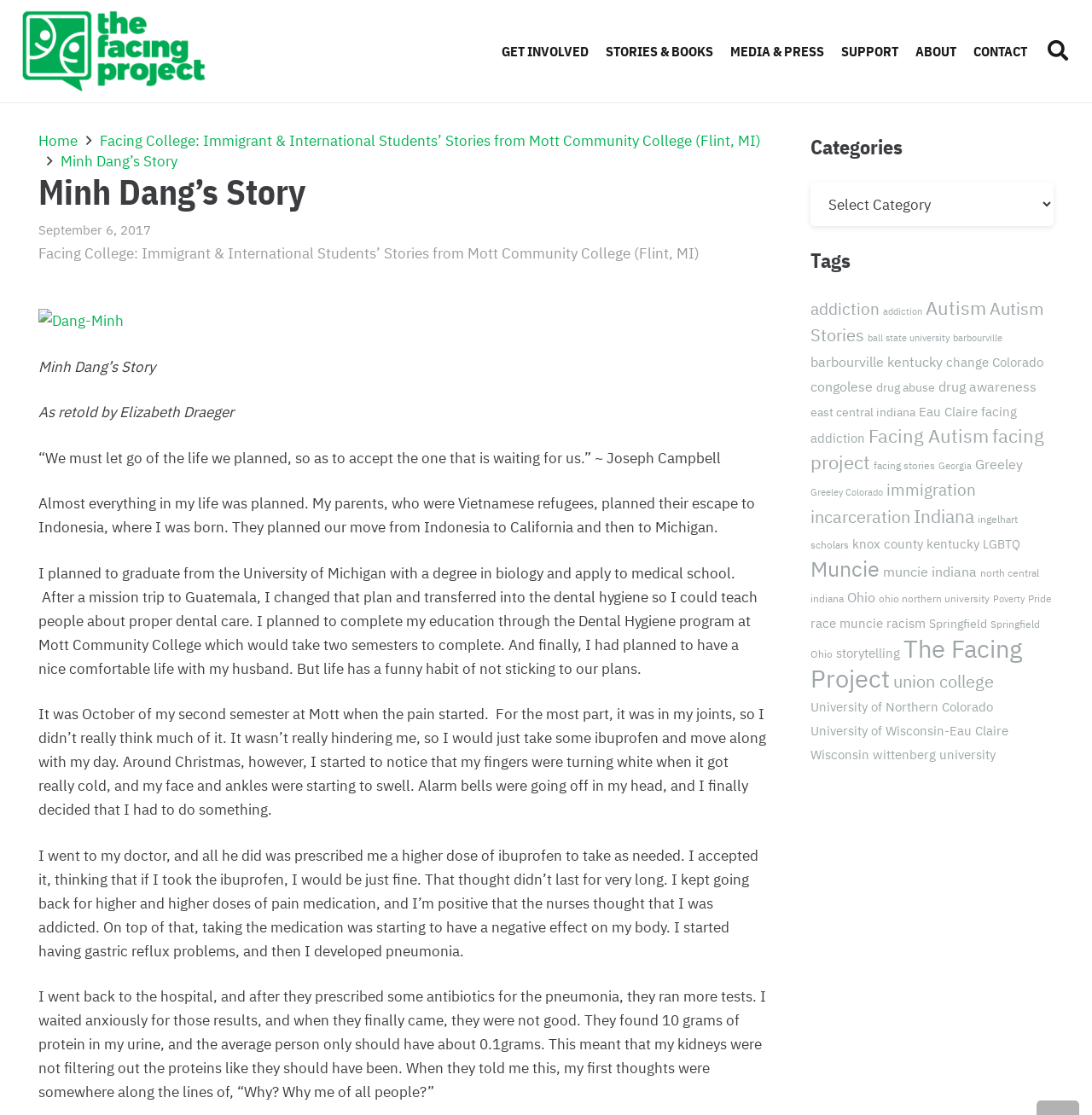Calculate the bounding box coordinates of the UI element given the description: "University of Northern Colorado".

[0.742, 0.626, 0.91, 0.641]